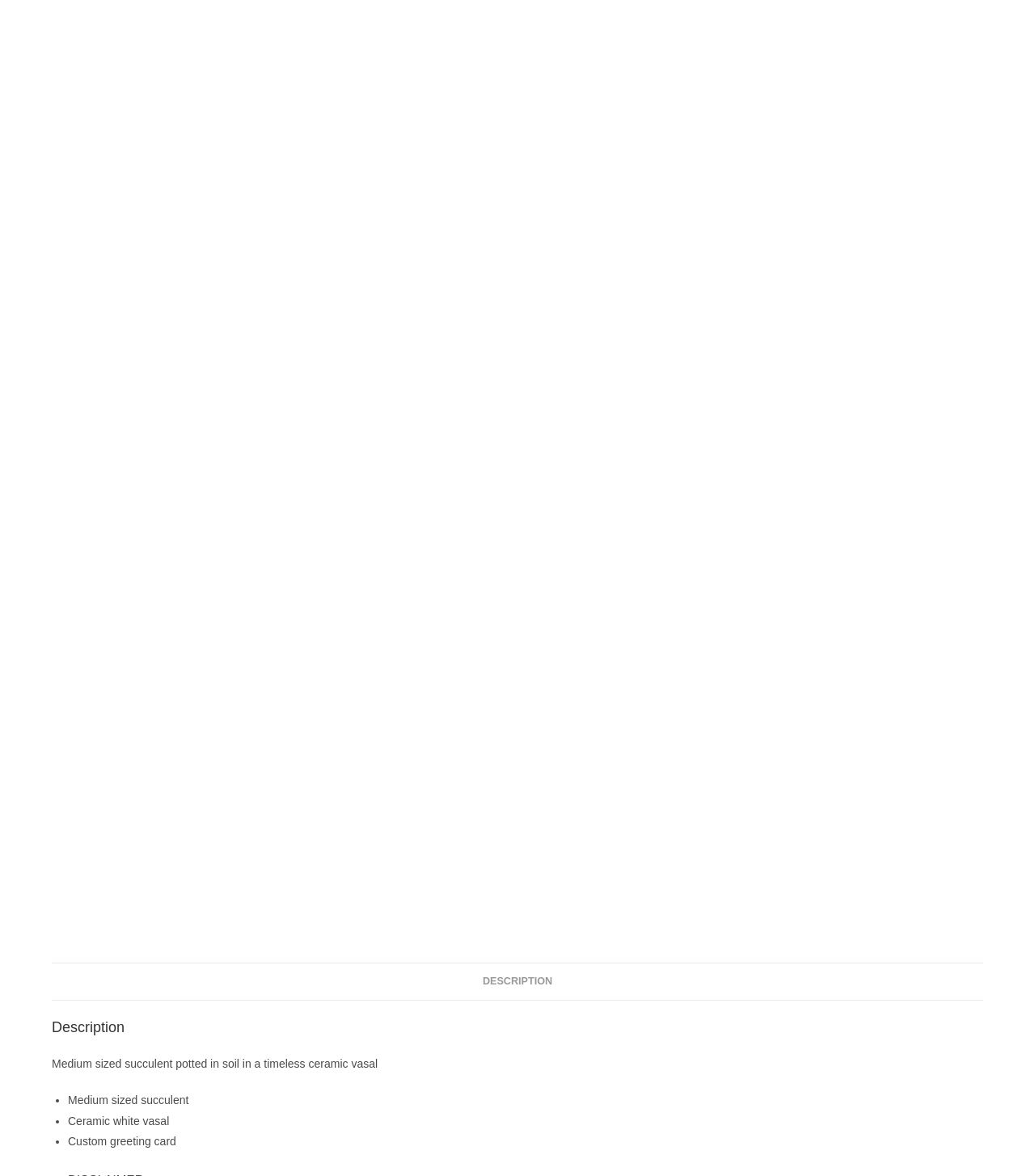Predict the bounding box coordinates of the UI element that matches this description: "New Changes". The coordinates should be in the format [left, top, right, bottom] with each value between 0 and 1.

None